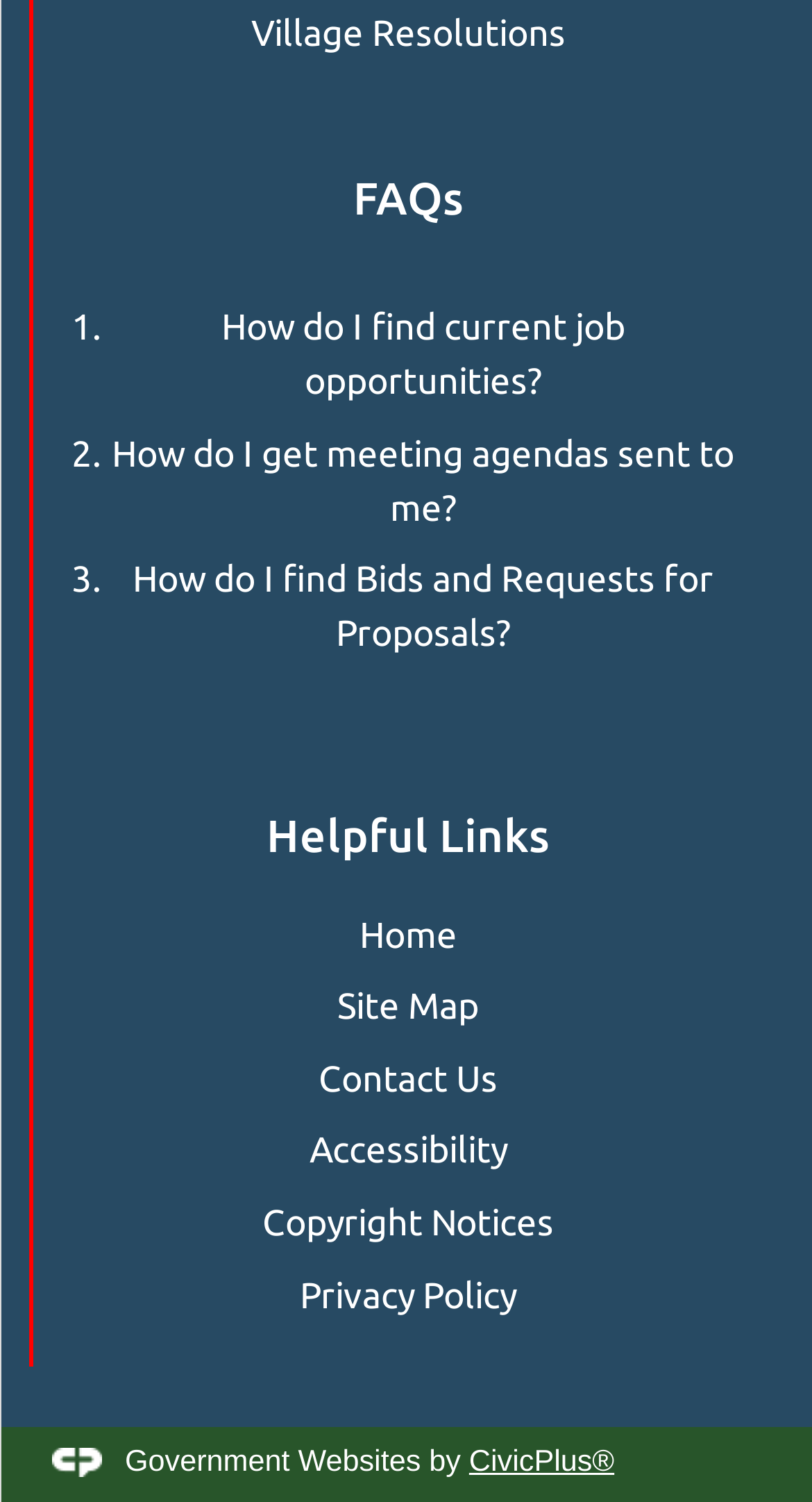Based on the image, give a detailed response to the question: How many links are there in the 'Helpful Links' region?

The 'Helpful Links' region has a heading element with the text 'Helpful Links', and it contains 6 link elements with different texts, including 'Home', 'Site Map', 'Contact Us', 'Accessibility', 'Copyright Notices', and 'Privacy Policy'.